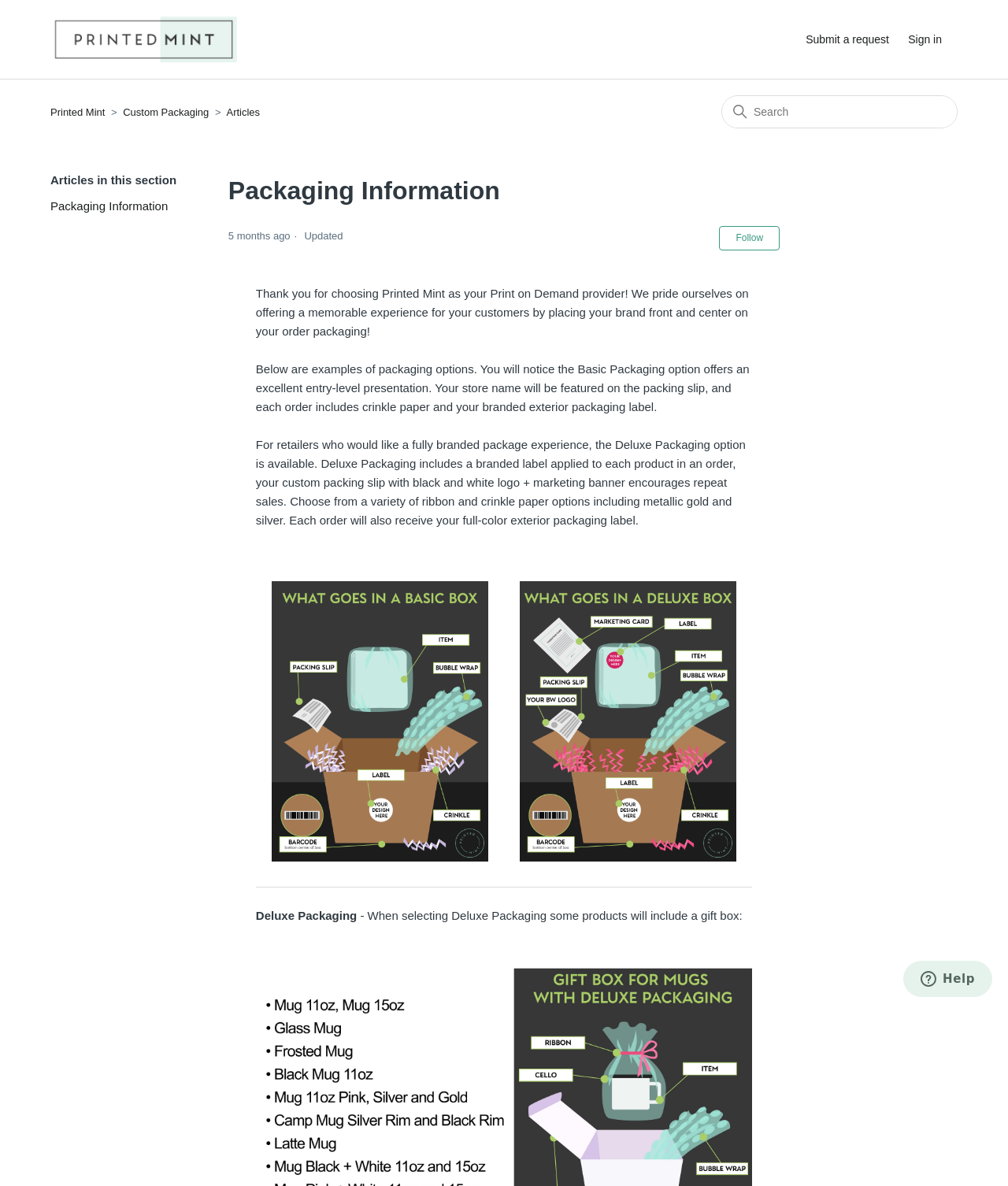Please provide a short answer using a single word or phrase for the question:
How many packaging options are described on the webpage?

Two